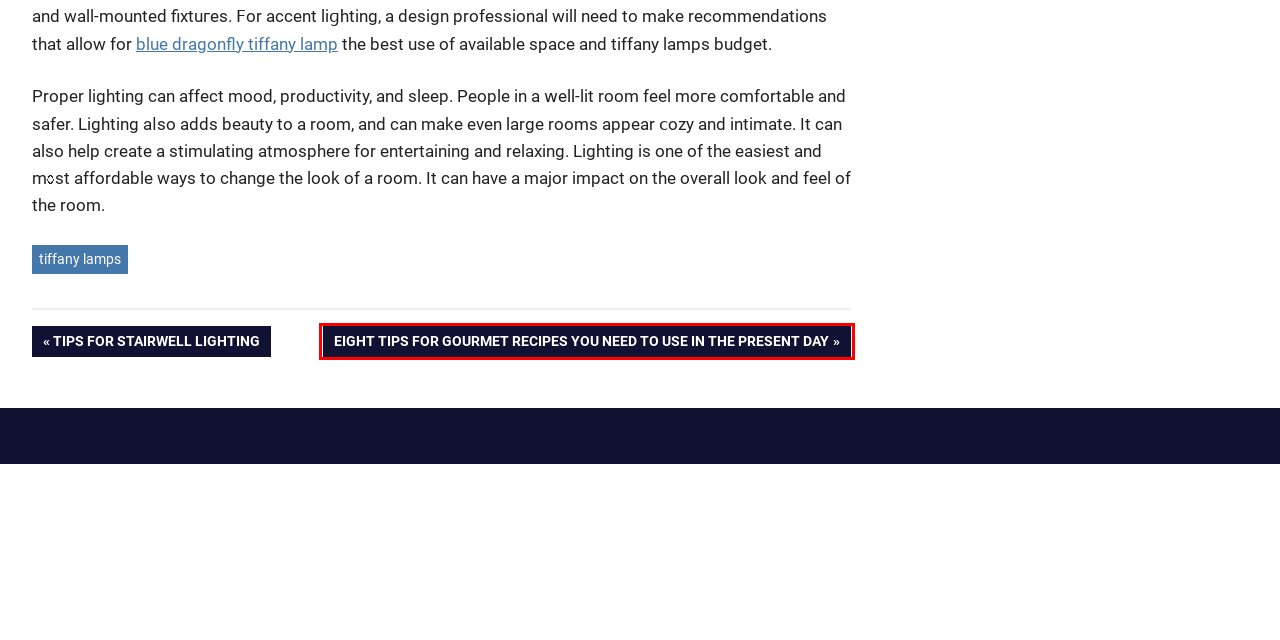You have received a screenshot of a webpage with a red bounding box indicating a UI element. Please determine the most fitting webpage description that matches the new webpage after clicking on the indicated element. The choices are:
A. Money – Forum of U™
B. Sports – Forum of U™
C. TIMES OF UKRAINE
D. Westlite, Blue Dragonfly Tiffany Wall Washer - Lumination UK
E. tiffany lamps – Forum of U™
F. Eight tips for gourmet recipes you need to use in the present day – Forum of U™
G. Tips For Stairwell Lighting – Forum of U™
H. Leisure – Forum of U™

F